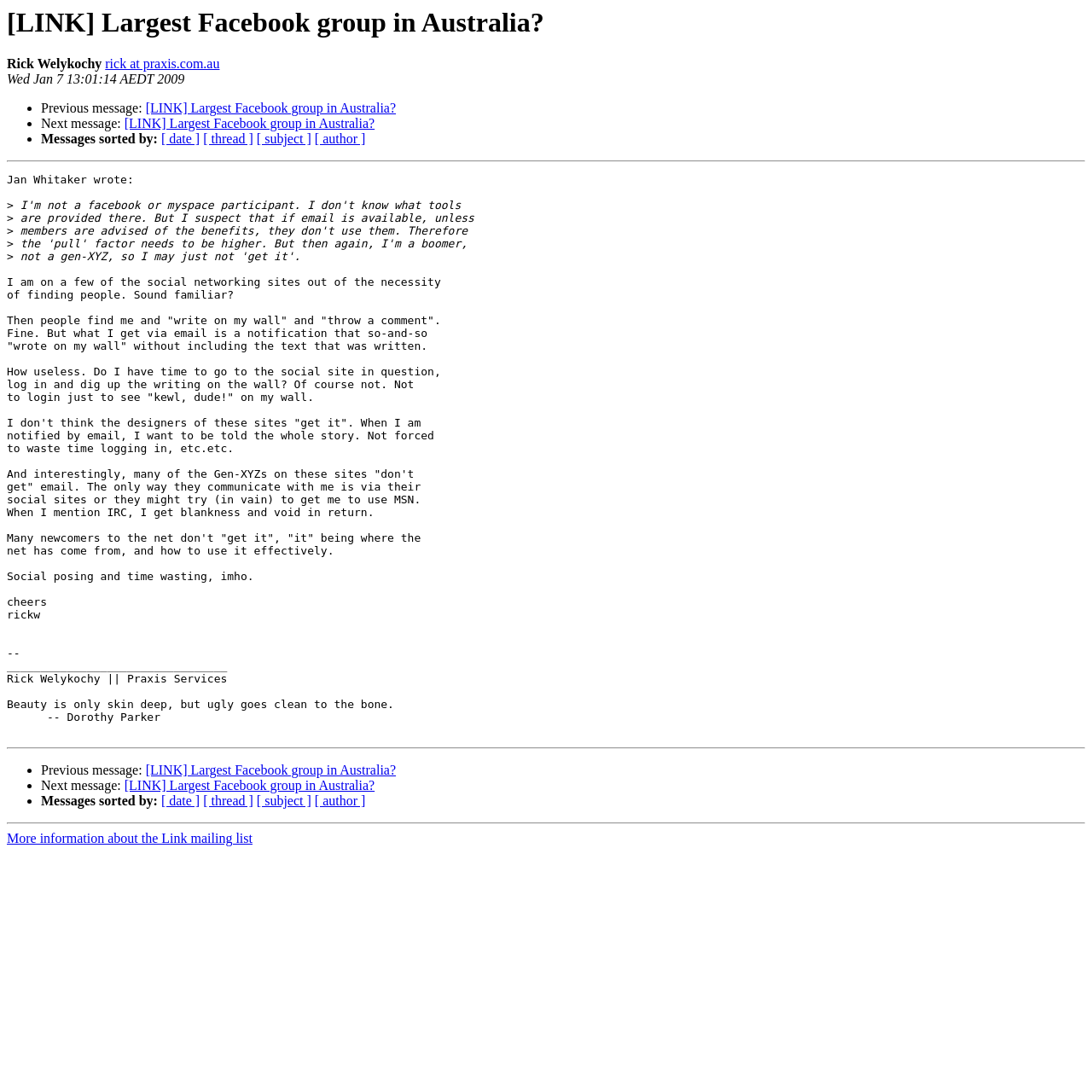Offer a meticulous description of the webpage's structure and content.

This webpage appears to be a forum or discussion board, specifically a message thread. At the top, there is a heading that reads "[LINK] Largest Facebook group in Australia?" which is also a link. Below the heading, there is a section with the author's name, "Rick Welykochy", and their email address, "rick at praxis.com.au". The date and time of the post, "Wed Jan 7 13:01:14 AEDT 2009", is also displayed.

The main content of the page is a message written by Jan Whitaker, which is a lengthy text discussing the author's experience with social networking sites and their frustration with the way notifications are handled. The text is divided into several paragraphs and includes some humorous remarks.

On the left side of the page, there are navigation links, including "Previous message", "Next message", and "Messages sorted by", which allow users to navigate through the message thread. There are also links to sort messages by date, thread, subject, and author.

The page has a simple layout with horizontal separators dividing the different sections. There are no images on the page.